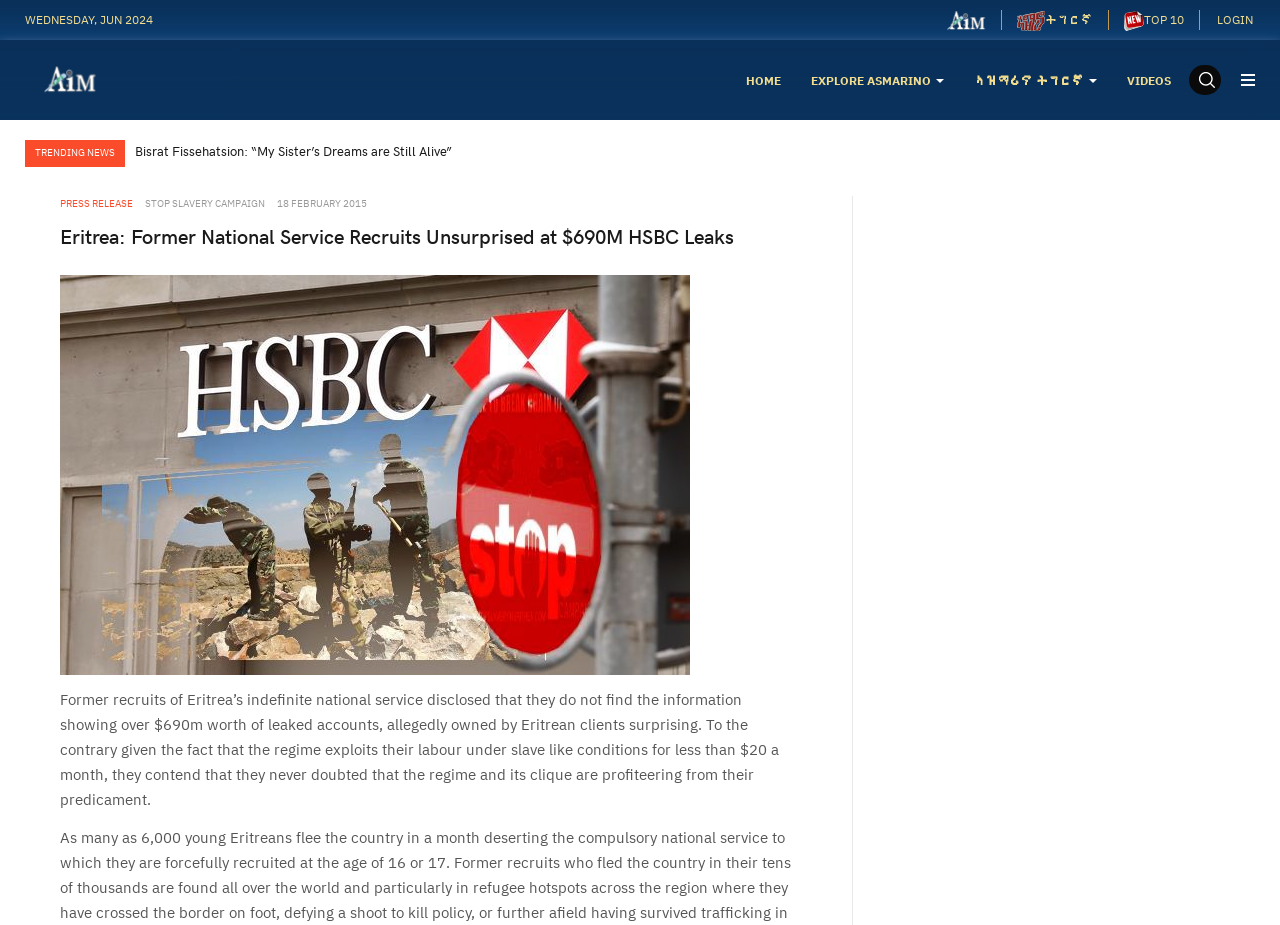Provide a short answer to the following question with just one word or phrase: What is the language of the second link in the top navigation bar?

Tigrinya